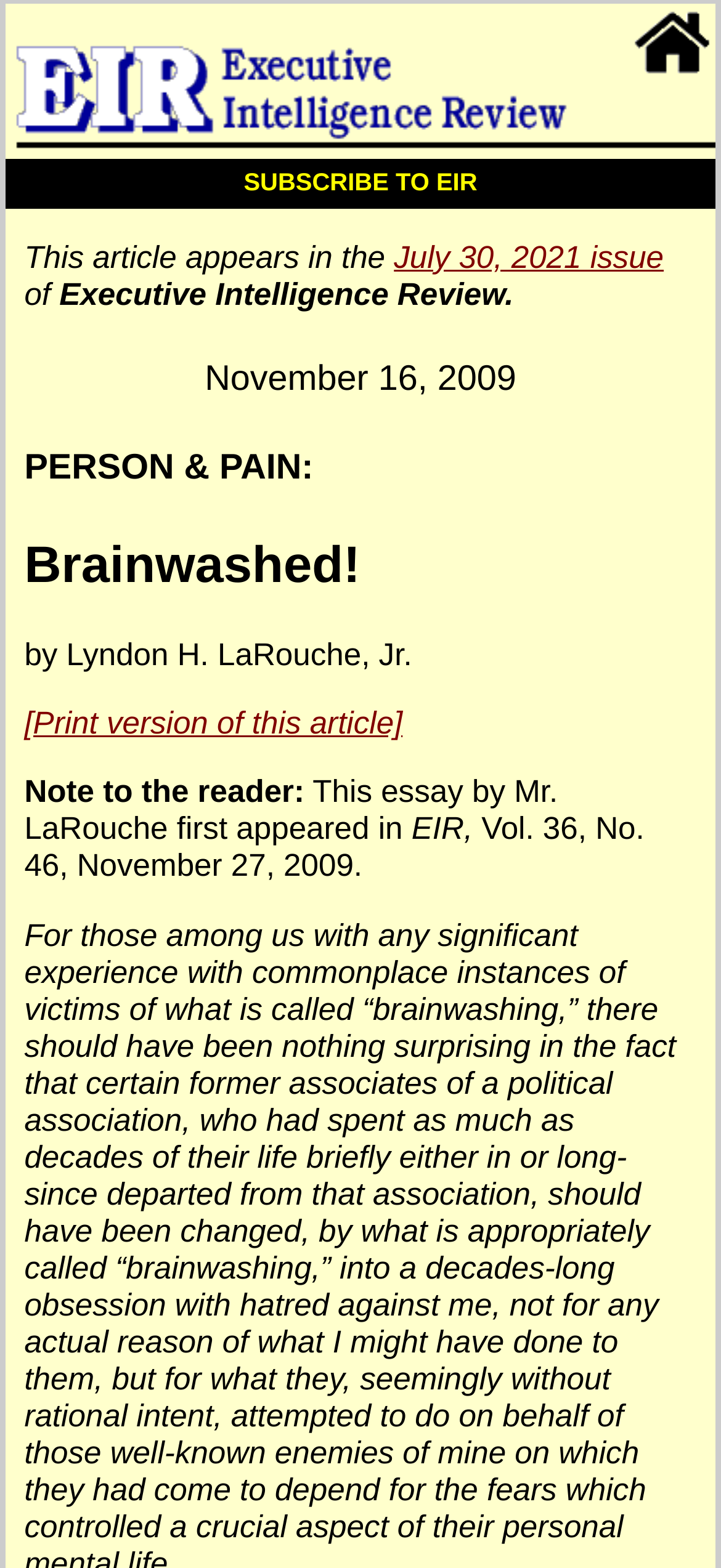Answer the following query with a single word or phrase:
What is the date of the article?

November 16, 2009